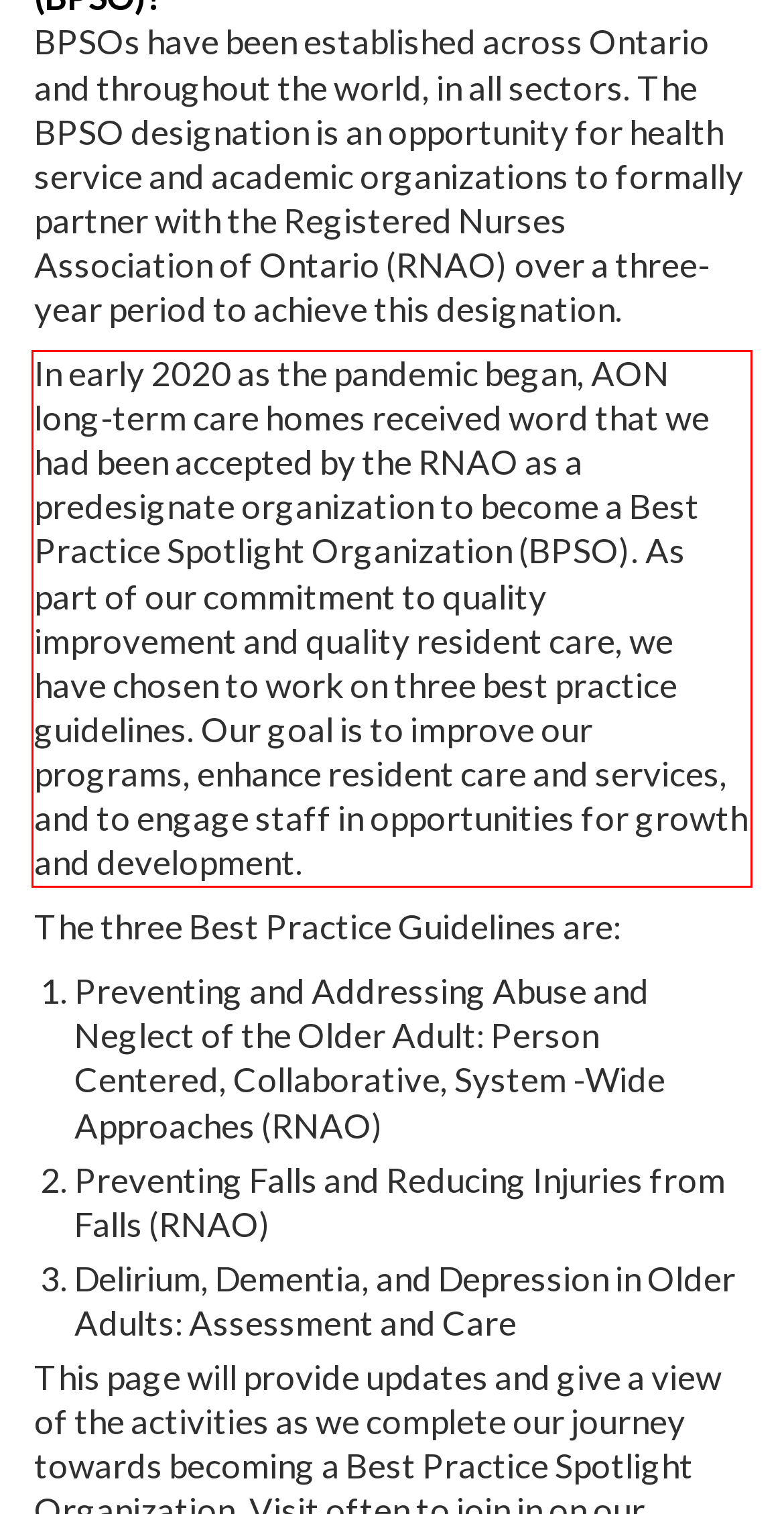Given the screenshot of a webpage, identify the red rectangle bounding box and recognize the text content inside it, generating the extracted text.

In early 2020 as the pandemic began, AON long-term care homes received word that we had been accepted by the RNAO as a predesignate organization to become a Best Practice Spotlight Organization (BPSO). As part of our commitment to quality improvement and quality resident care, we have chosen to work on three best practice guidelines. Our goal is to improve our programs, enhance resident care and services, and to engage staff in opportunities for growth and development.